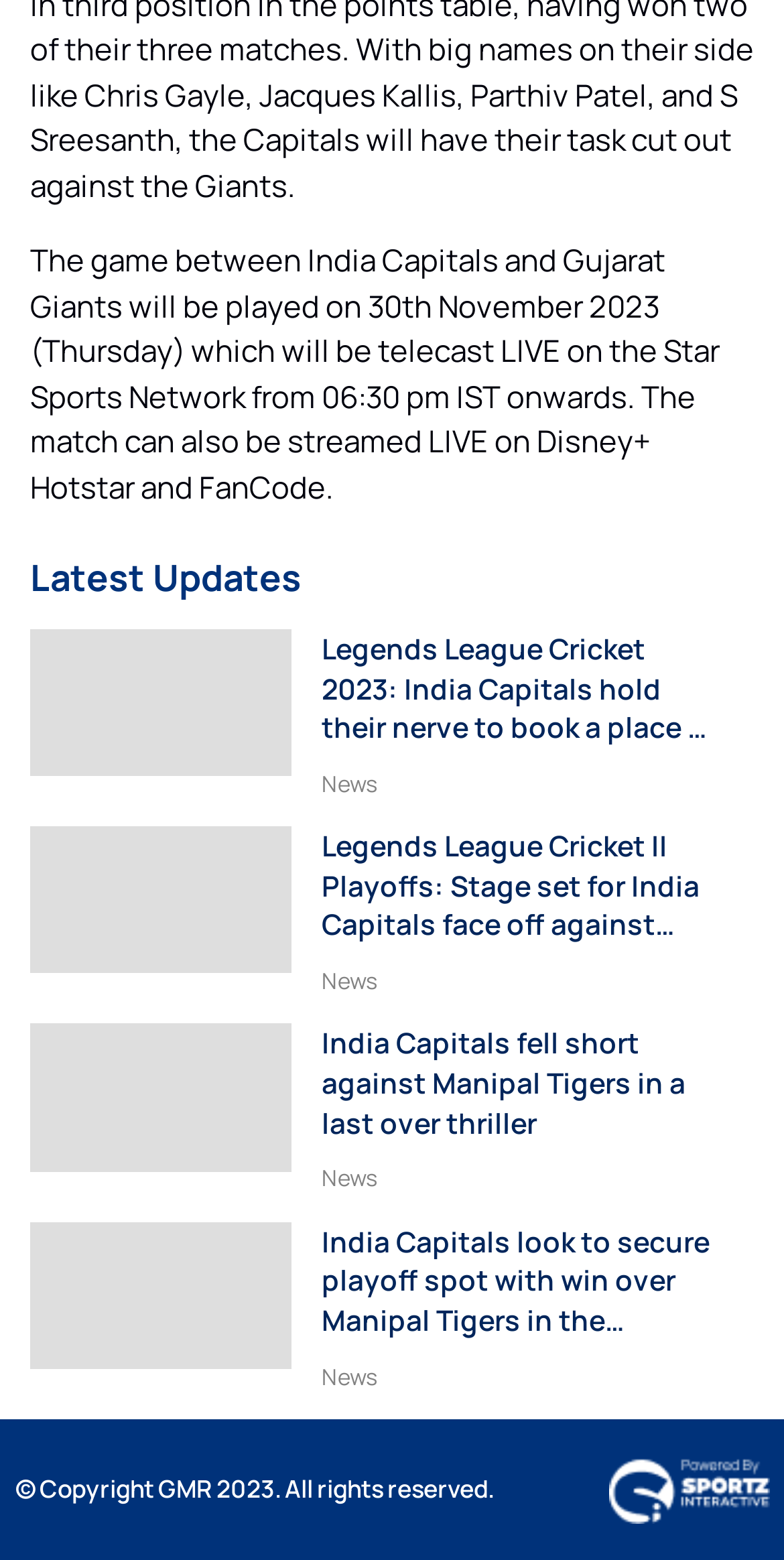What is the name of the network that will telecast the game LIVE?
Refer to the image and answer the question using a single word or phrase.

Star Sports Network